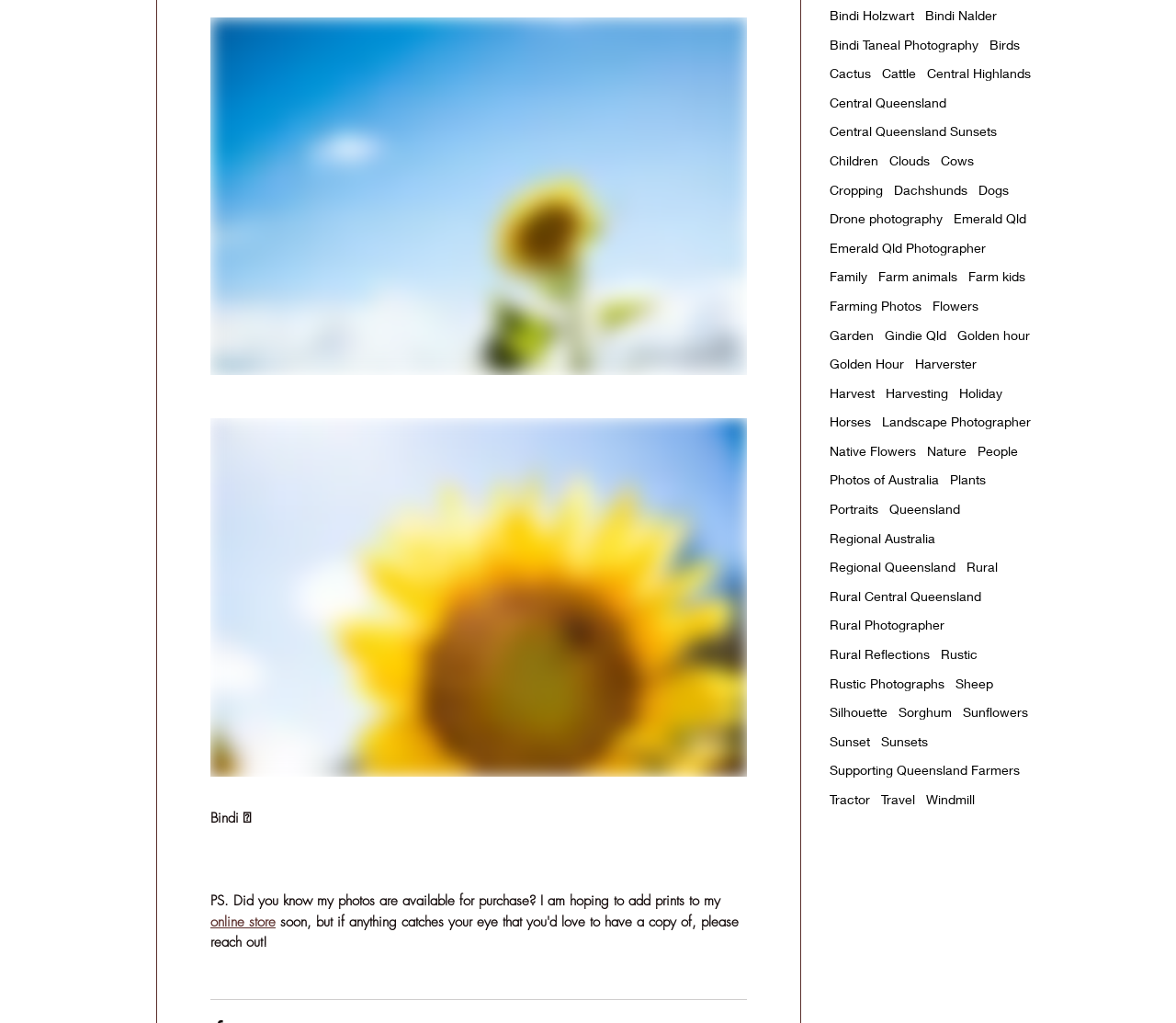What type of photography is featured?
Look at the screenshot and give a one-word or phrase answer.

Rural and landscape